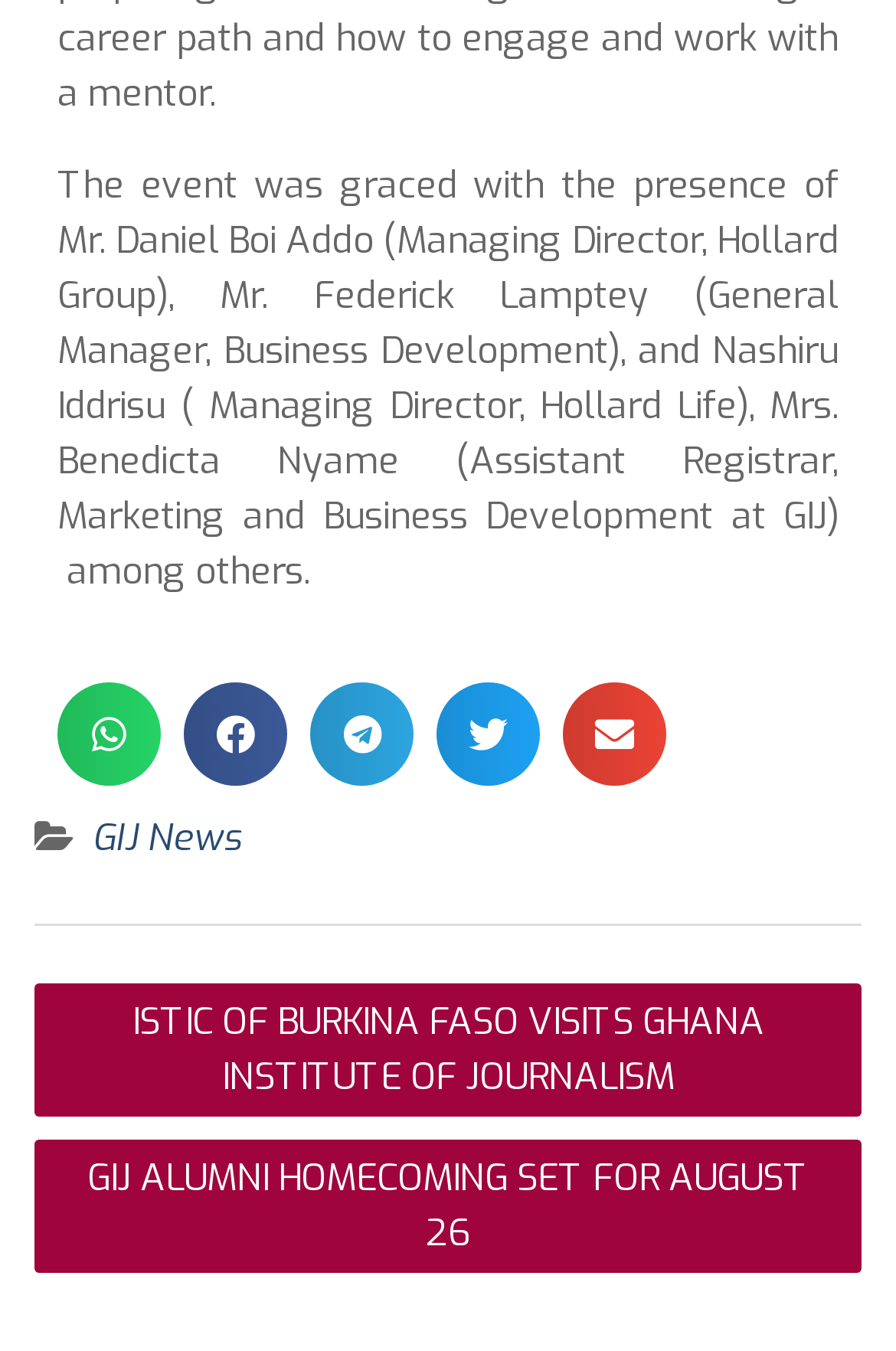Find the bounding box coordinates for the UI element whose description is: "GIJ News". The coordinates should be four float numbers between 0 and 1, in the format [left, top, right, bottom].

[0.103, 0.601, 0.269, 0.637]